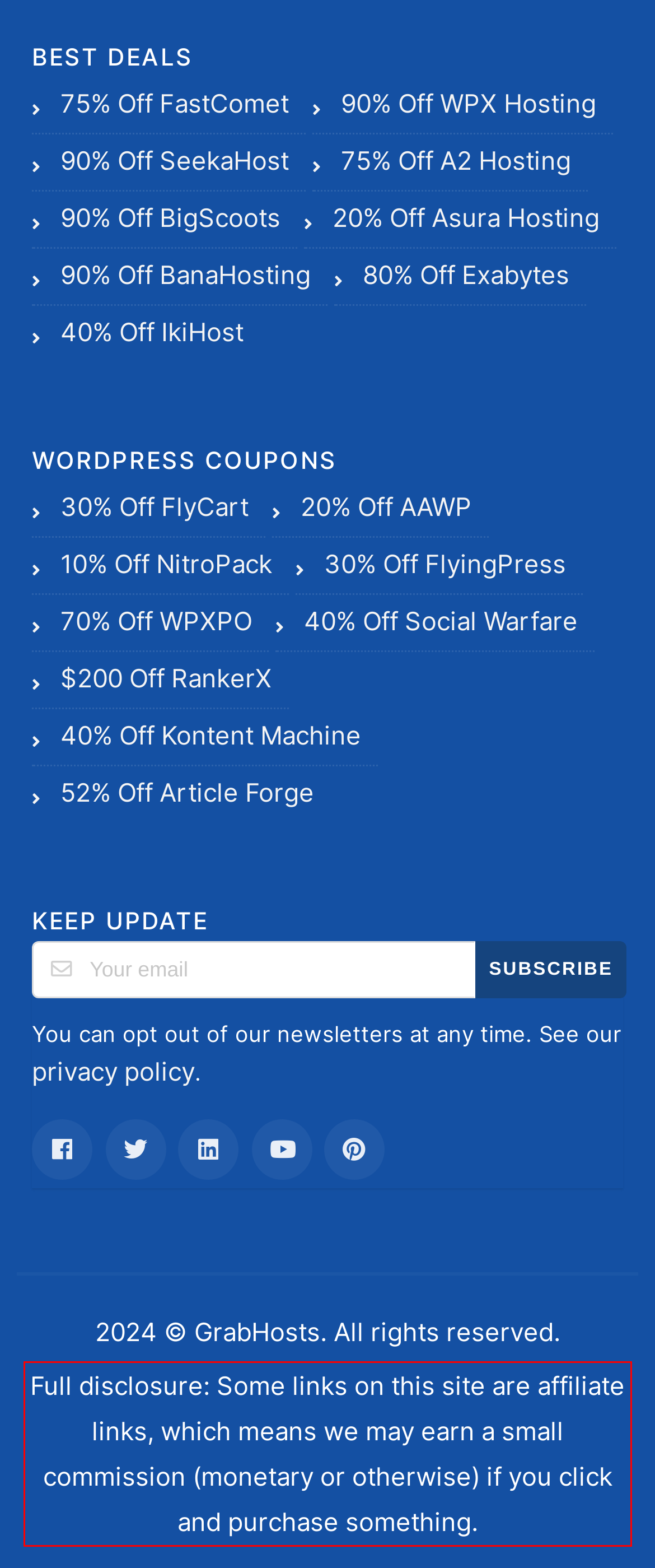Analyze the screenshot of the webpage that features a red bounding box and recognize the text content enclosed within this red bounding box.

Full disclosure: Some links on this site are affiliate links, which means we may earn a small commission (monetary or otherwise) if you click and purchase something.